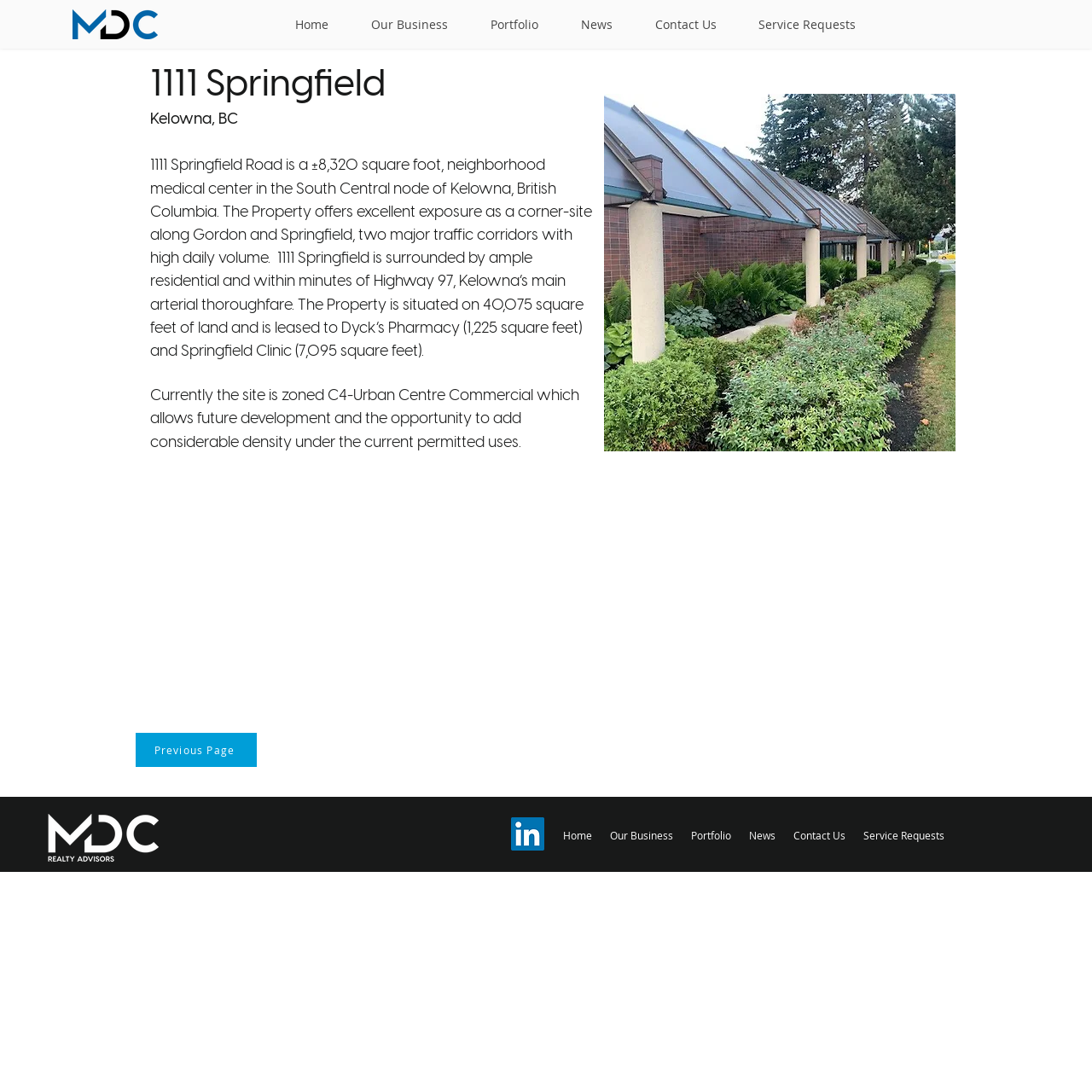Explain in detail what is displayed on the webpage.

The webpage is about the Springfield Office of MDCRA. At the top left corner, there is a logo of MDCRA, which is an image of the company's logo. Next to the logo, there is a navigation menu with links to different sections of the website, including Home, Our Business, Portfolio, News, Contact Us, and Service Requests. These links are aligned horizontally and take up about half of the screen width.

Below the navigation menu, there is a main content area that occupies most of the screen. It starts with a heading that reads "Kelowna, BC" and is followed by a brief description of the Springfield Office, which is a neighborhood medical center in Kelowna, British Columbia. The description provides details about the property, including its size, location, and current tenants.

To the right of the description, there is an image of the Springfield Office, which takes up about a quarter of the screen width. Below the image, there is a link to the previous page.

At the bottom of the page, there is a footer section that contains a heading with links to different sections of the website, including Home, Our Business, Portfolio, News, Contact Us, and Service Requests. These links are aligned horizontally and take up about half of the screen width. Next to the links, there is a social bar with a link to LinkedIn, which is represented by an image of the LinkedIn logo.